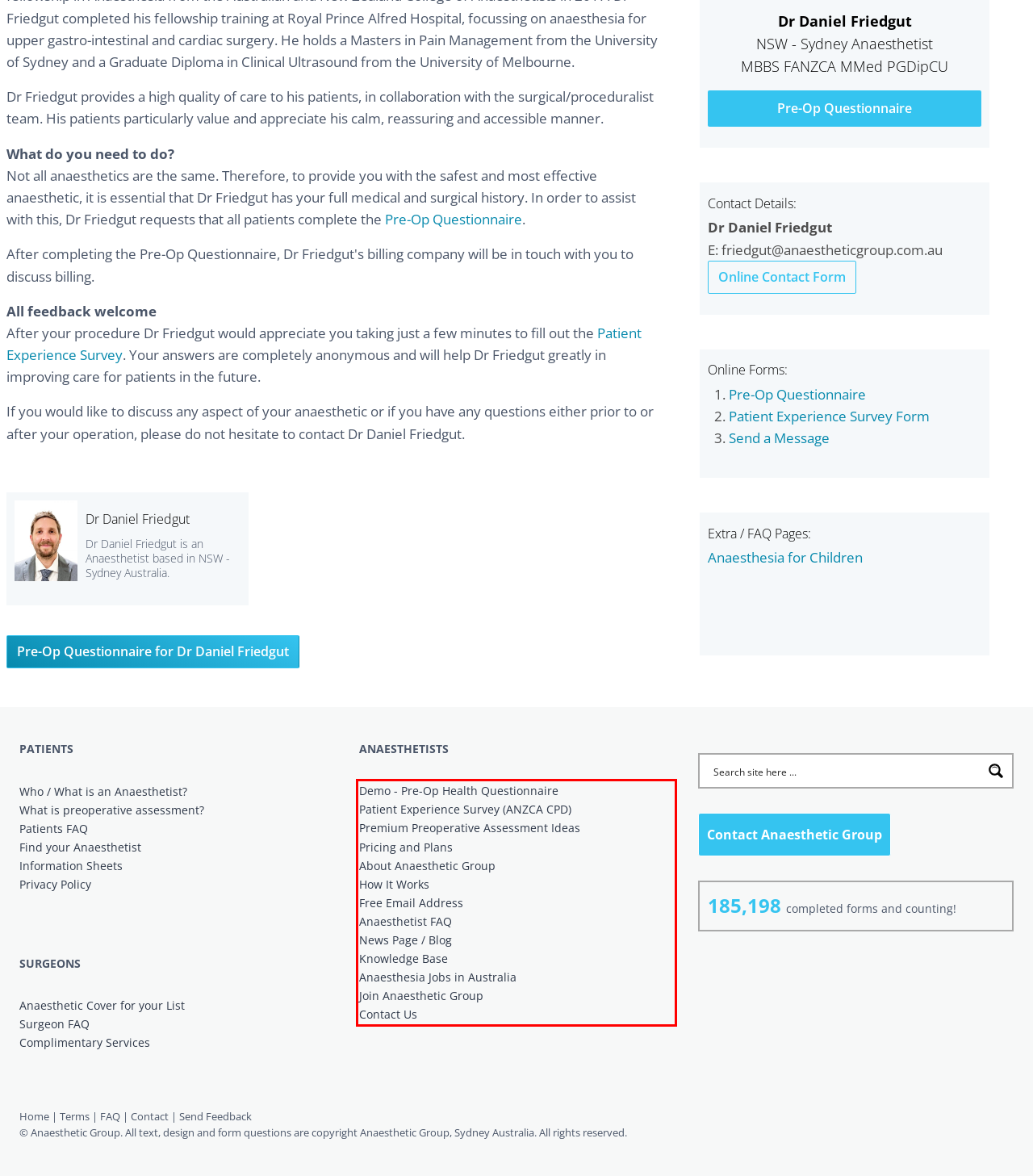Please look at the screenshot provided and find the red bounding box. Extract the text content contained within this bounding box.

Demo - Pre-Op Health Questionnaire Patient Experience Survey (ANZCA CPD) Premium Preoperative Assessment Ideas Pricing and Plans About Anaesthetic Group How It Works Free Email Address Anaesthetist FAQ News Page / Blog Knowledge Base Anaesthesia Jobs in Australia Join Anaesthetic Group Contact Us